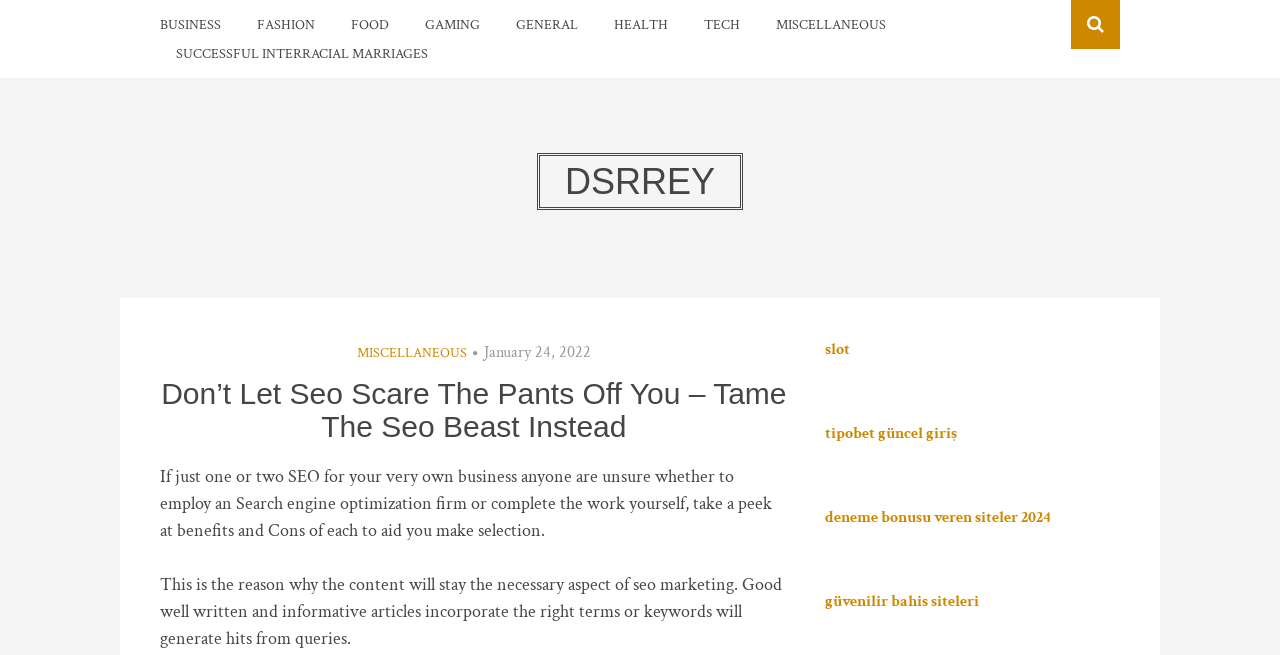How many paragraphs of text are there on the webpage?
Please give a detailed answer to the question using the information shown in the image.

I counted the number of paragraphs of text on the webpage and found that there are two paragraphs, one discussing the benefits and cons of SEO options, and the other explaining the importance of content in SEO marketing.